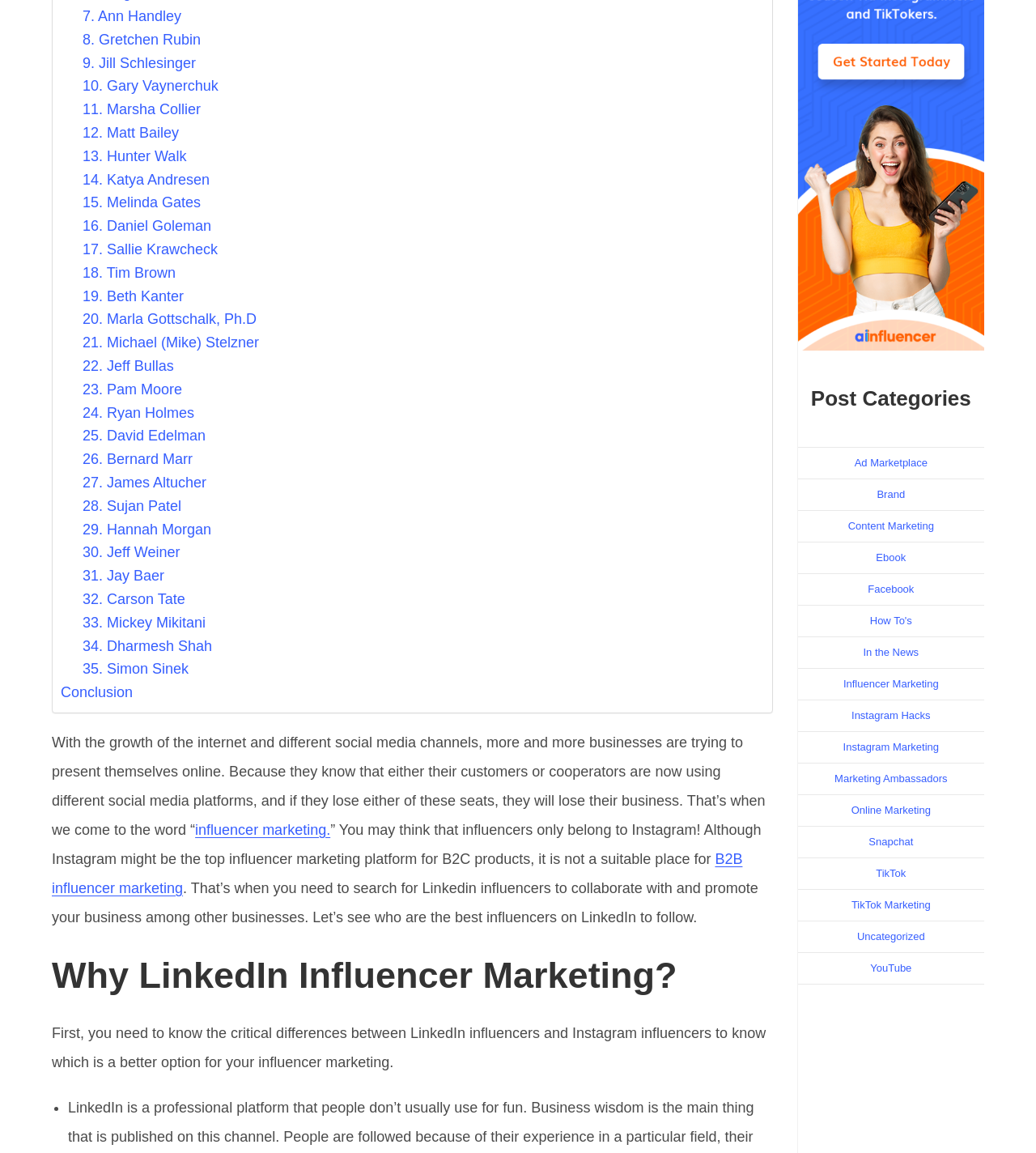What is the name of the last influencer listed?
Refer to the image and answer the question using a single word or phrase.

Simon Sinek